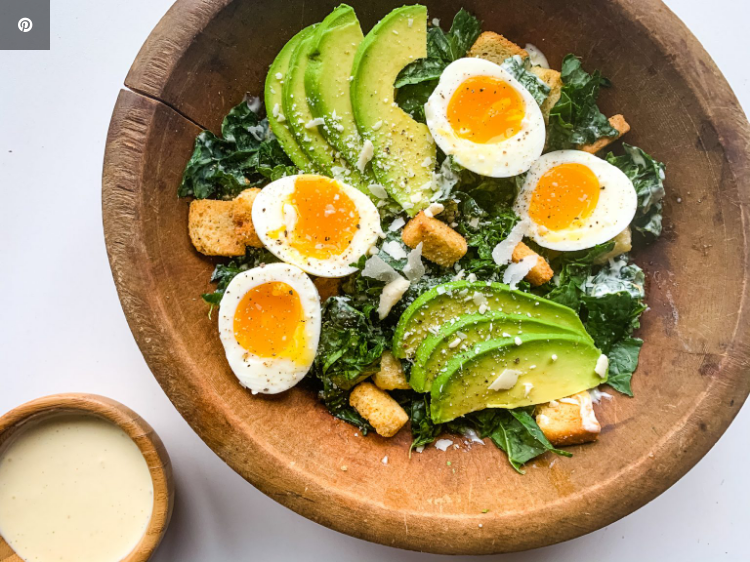Explain the image with as much detail as possible.

This vibrant image showcases a beautifully arranged Kale Caesar Salad with Jammy Eggs, presented in a rustic wooden bowl. The salad features an abundance of fresh, dark green kale leaves, generously topped with creamy slices of avocado and perfectly cooked soft-boiled eggs, their golden yolks gleaming enticingly. Crunchy croutons add a delightful texture, and a light sprinkling of cheese enhances the visual appeal. A small wooden bowl in the corner contains a creamy dressing, ready to complement the dish. This inviting dish embodies the essence of homemade cooking, perfectly capturing the theme of reinventing classic recipes.